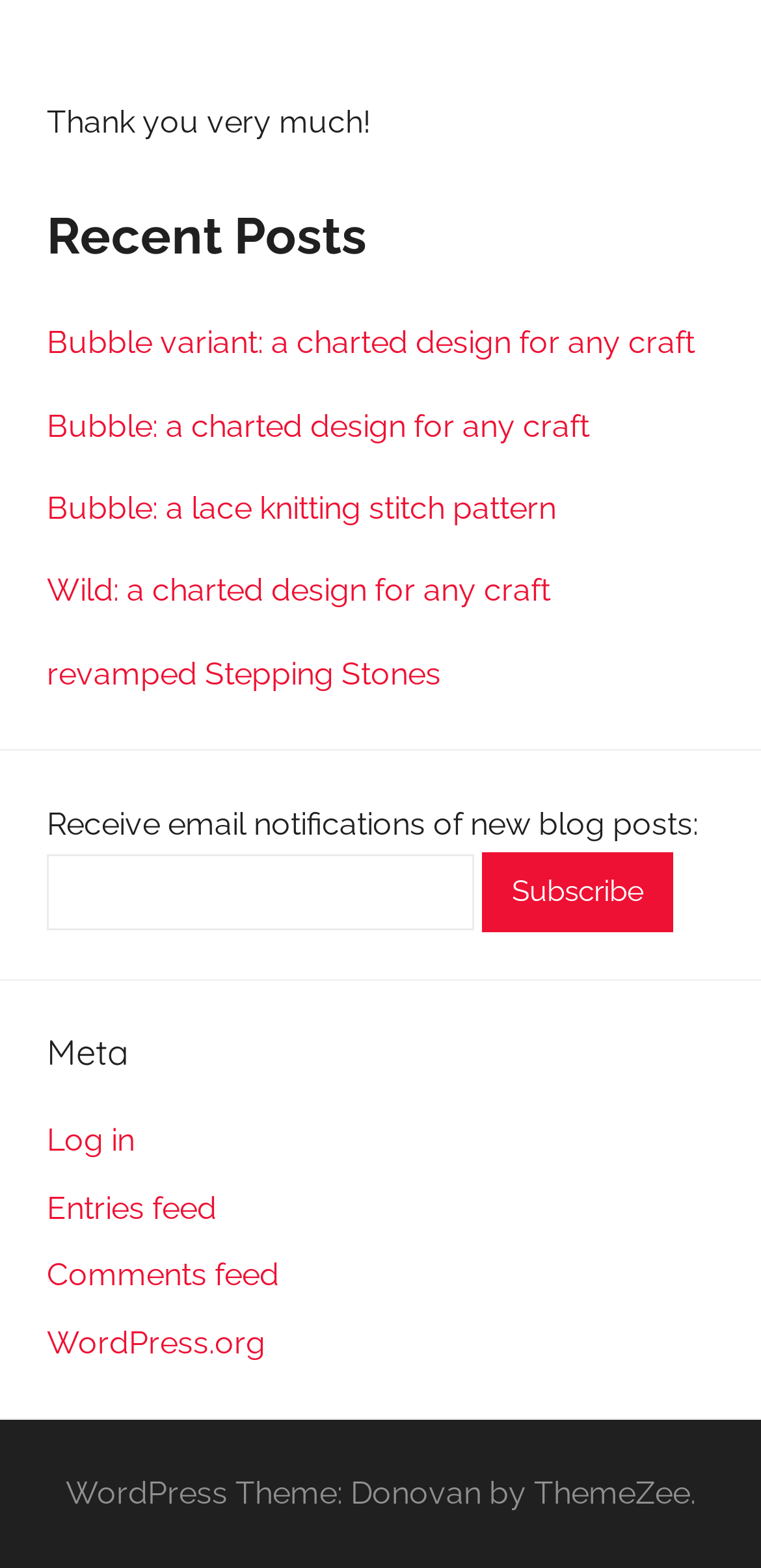What is the first post title?
Refer to the screenshot and answer in one word or phrase.

Bubble variant: a charted design for any craft